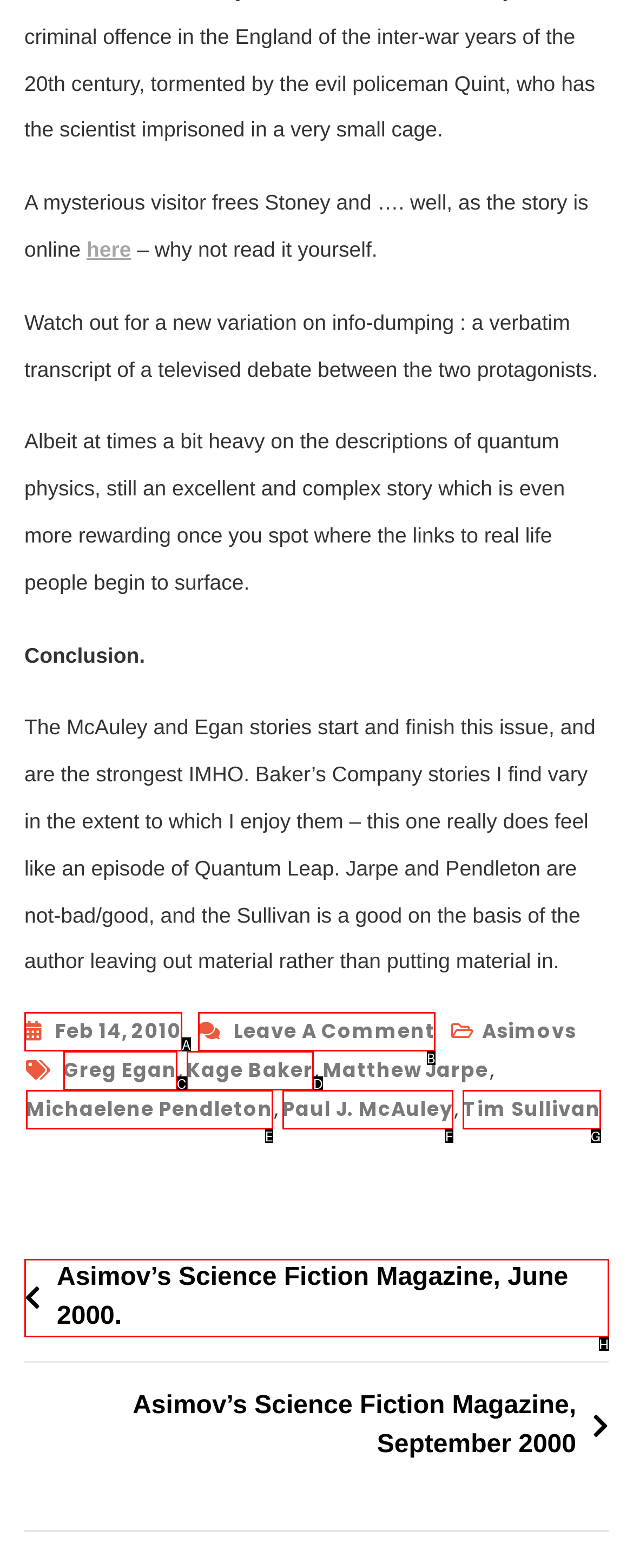Identify the option that corresponds to the given description: Paul J. McAuley. Reply with the letter of the chosen option directly.

F